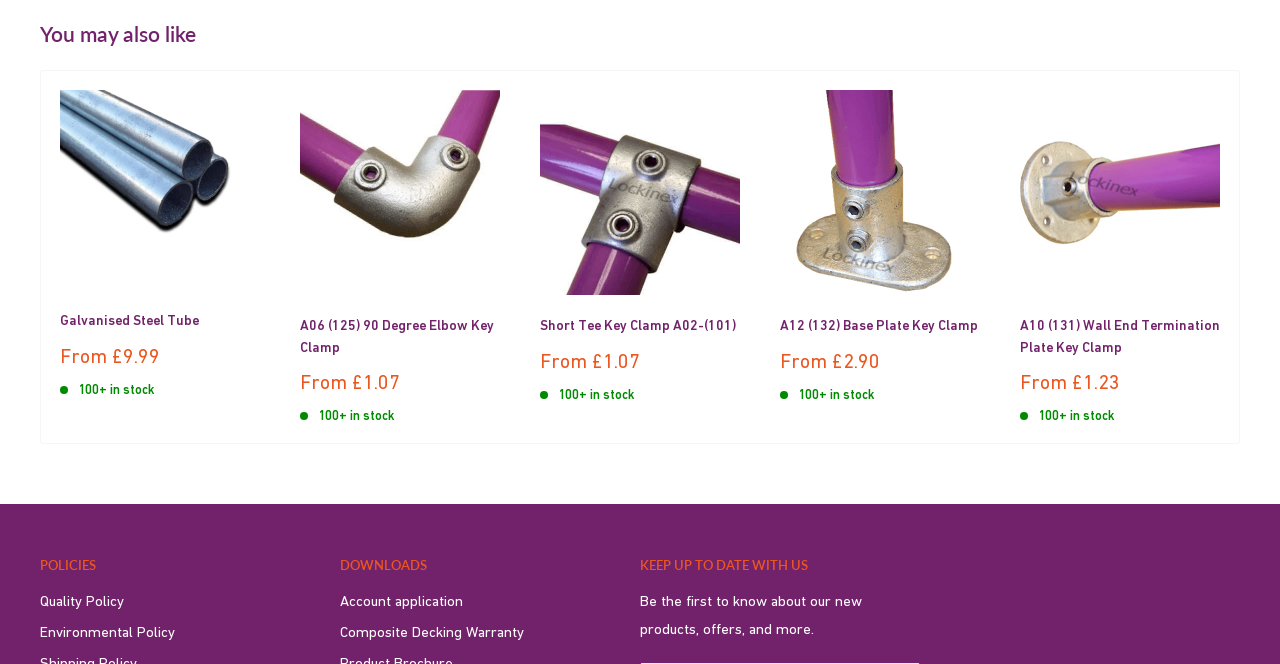Please identify the bounding box coordinates of the area that needs to be clicked to fulfill the following instruction: "Check the price of A06 (125) 90 Degree Elbow Key Clamp."

[0.234, 0.136, 0.391, 0.444]